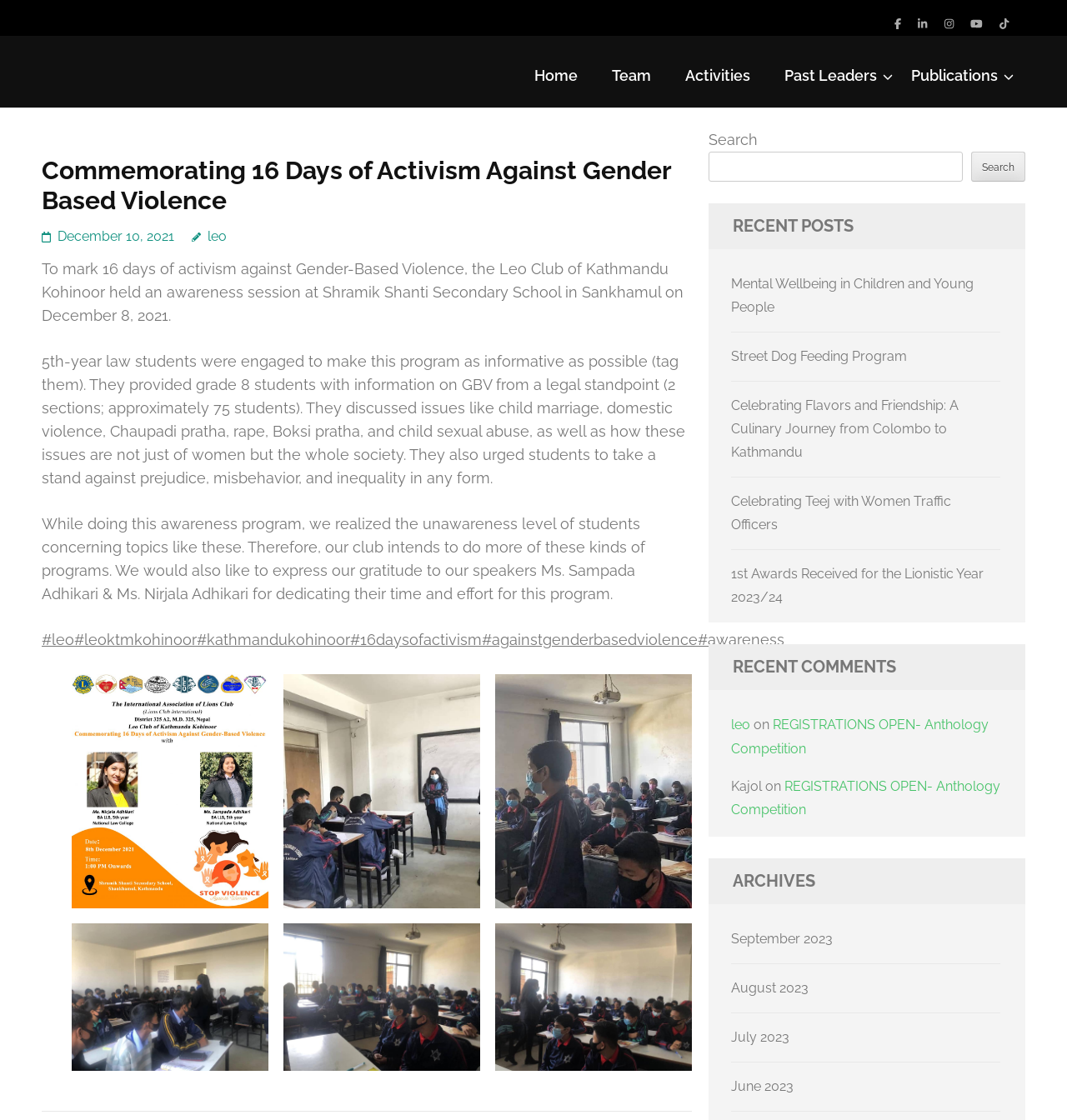Given the following UI element description: "July 2023", find the bounding box coordinates in the webpage screenshot.

[0.685, 0.919, 0.74, 0.933]